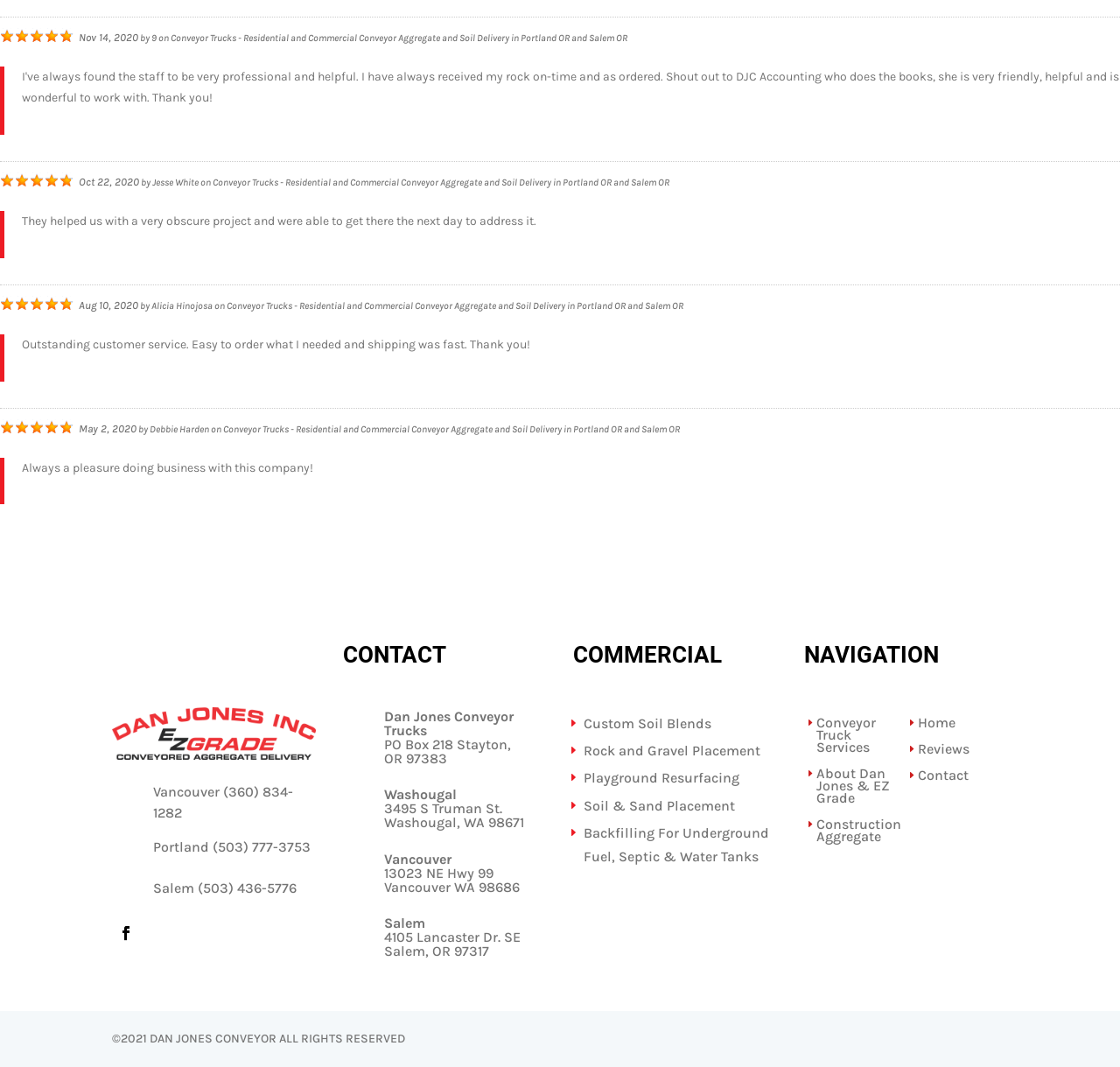Answer the following inquiry with a single word or phrase:
What is the name of the company?

Dan Jones Conveyor